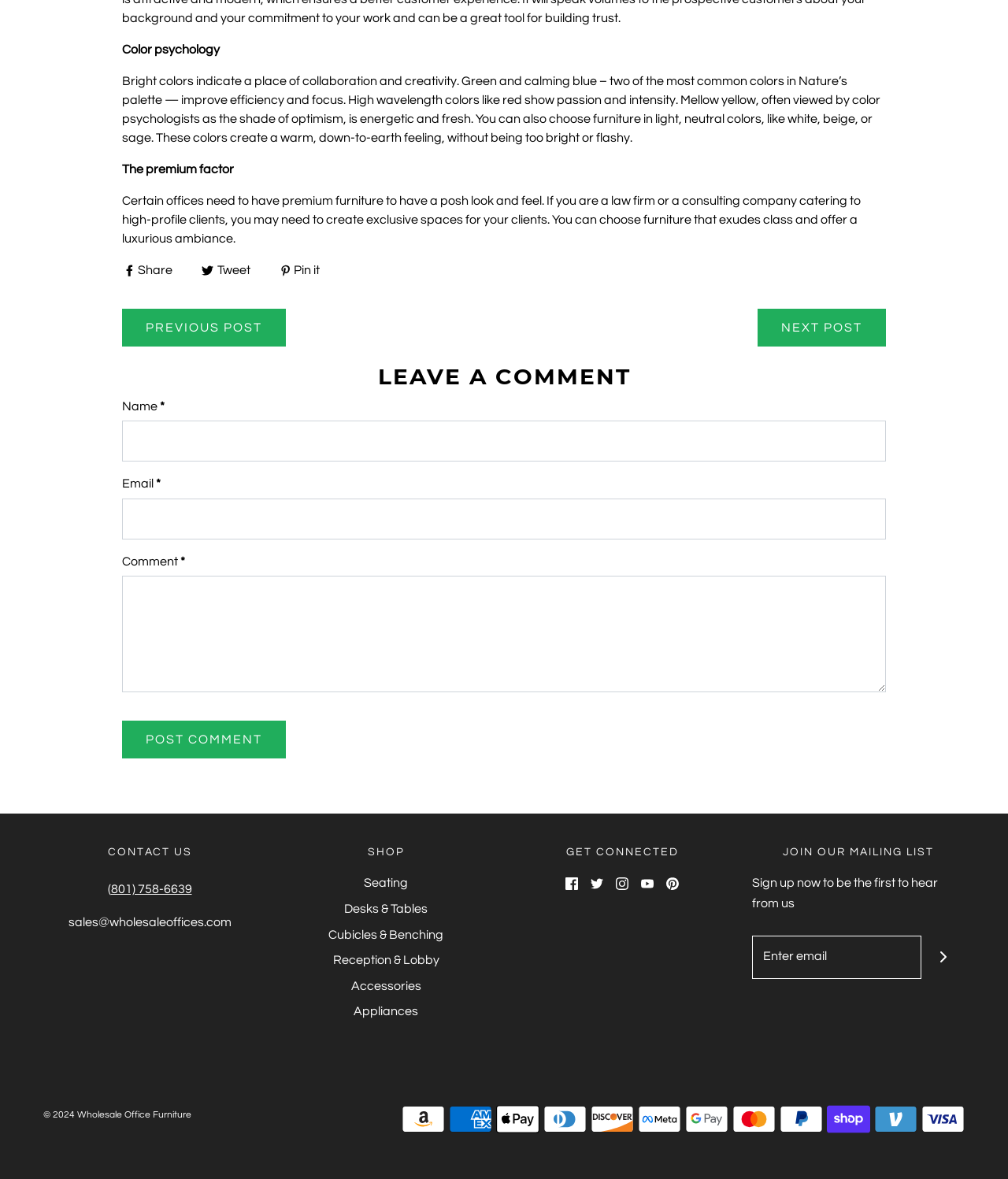Please locate the clickable area by providing the bounding box coordinates to follow this instruction: "Join our mailing list".

[0.746, 0.717, 0.957, 0.736]